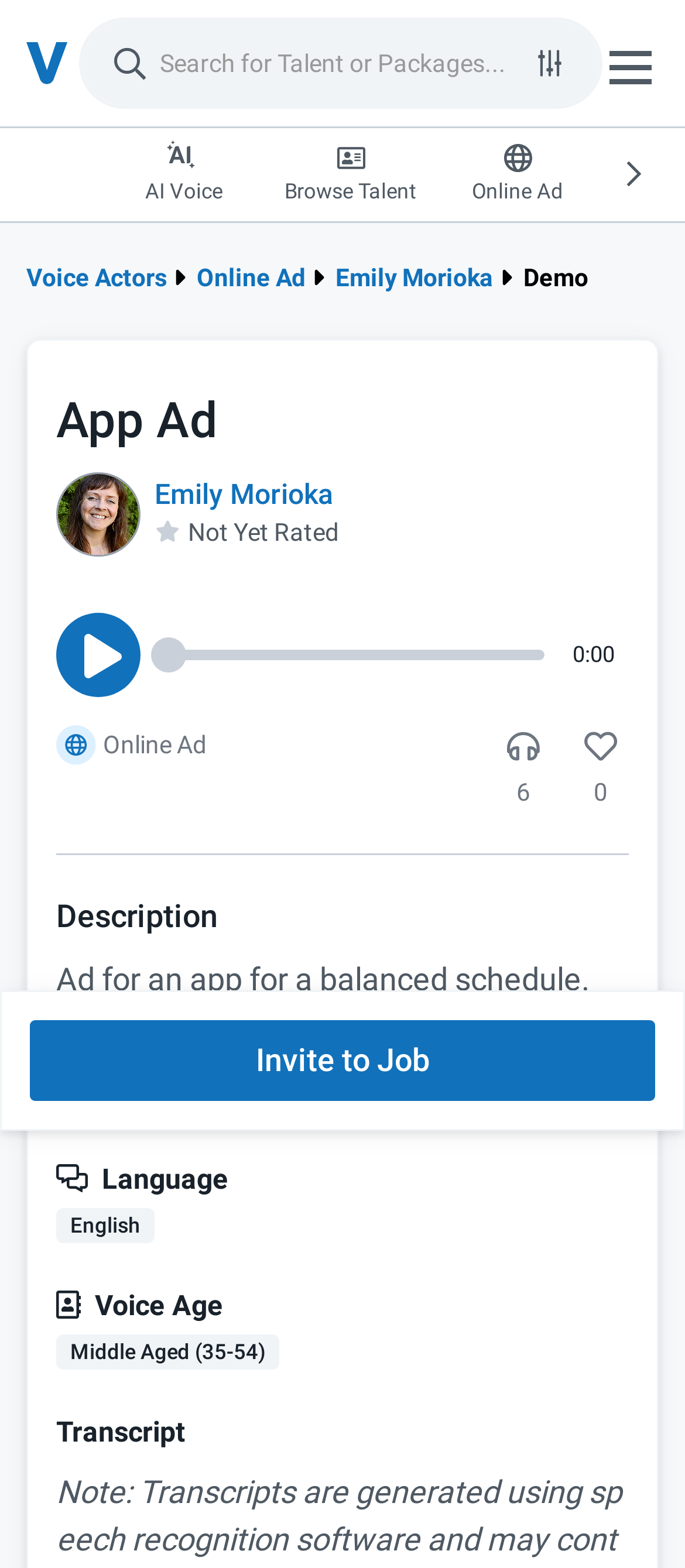Please predict the bounding box coordinates of the element's region where a click is necessary to complete the following instruction: "View Emily Morioka's profile". The coordinates should be represented by four float numbers between 0 and 1, i.e., [left, top, right, bottom].

[0.226, 0.305, 0.487, 0.327]